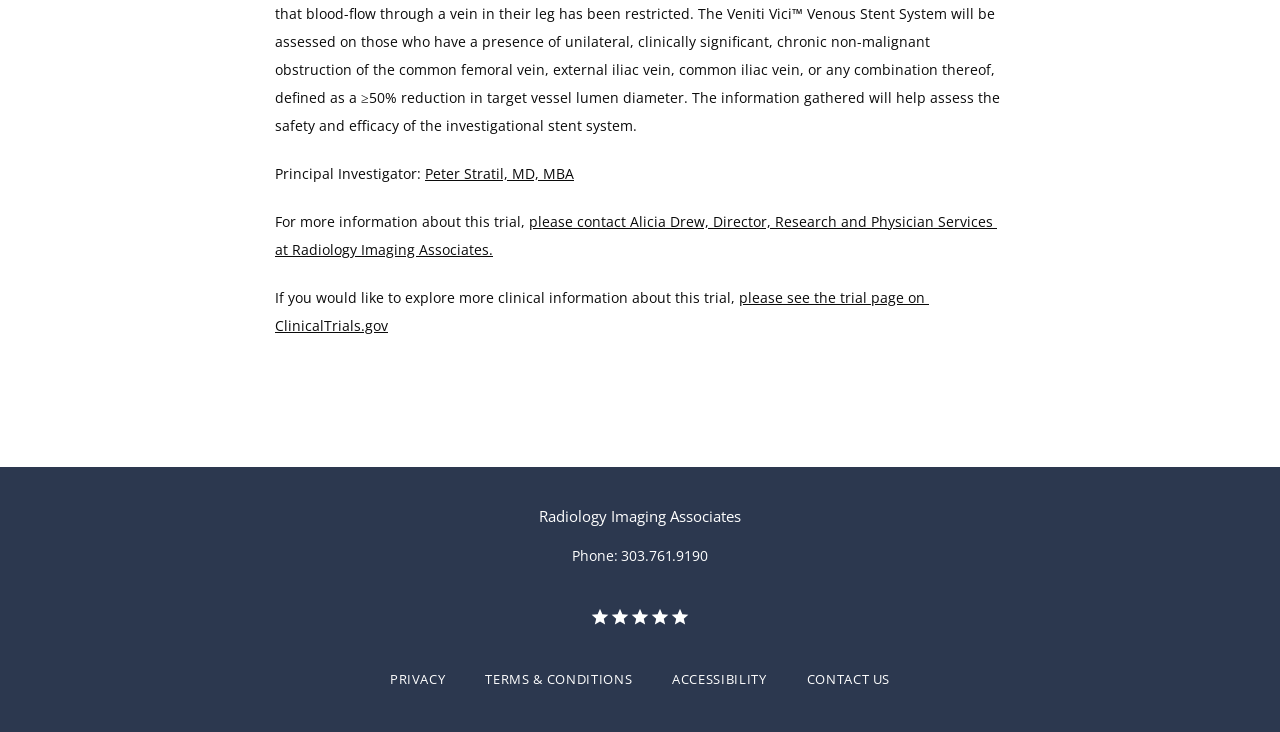Identify the bounding box coordinates of the clickable region necessary to fulfill the following instruction: "Explore clinical information about this trial". The bounding box coordinates should be four float numbers between 0 and 1, i.e., [left, top, right, bottom].

[0.215, 0.393, 0.726, 0.458]